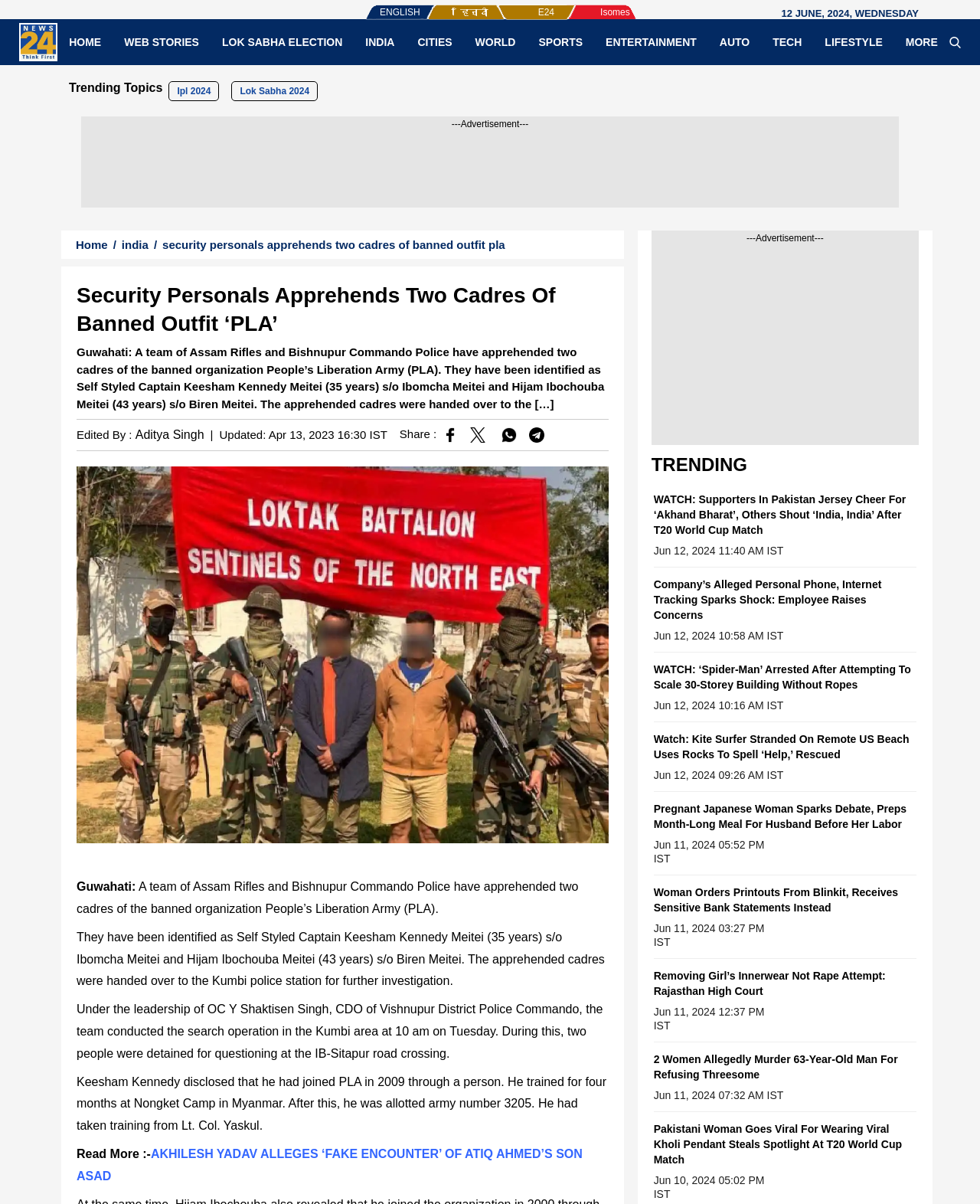Can you identify and provide the main heading of the webpage?

Security Personals Apprehends Two Cadres Of Banned Outfit ‘PLA’